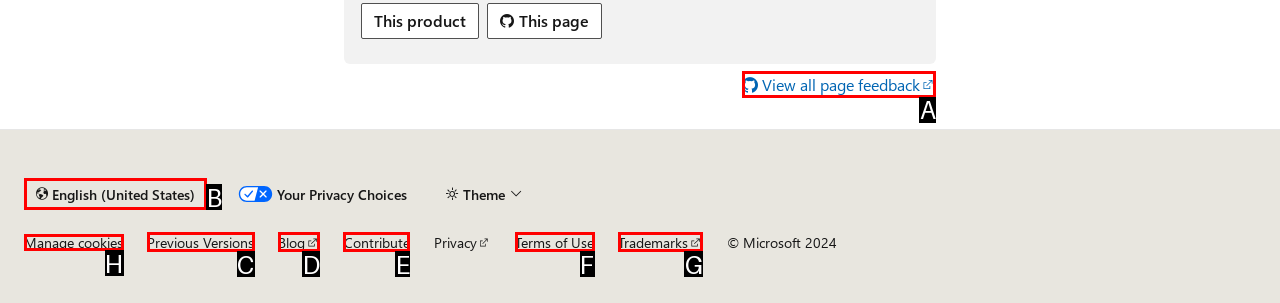Decide which HTML element to click to complete the task: View all page feedback Provide the letter of the appropriate option.

A